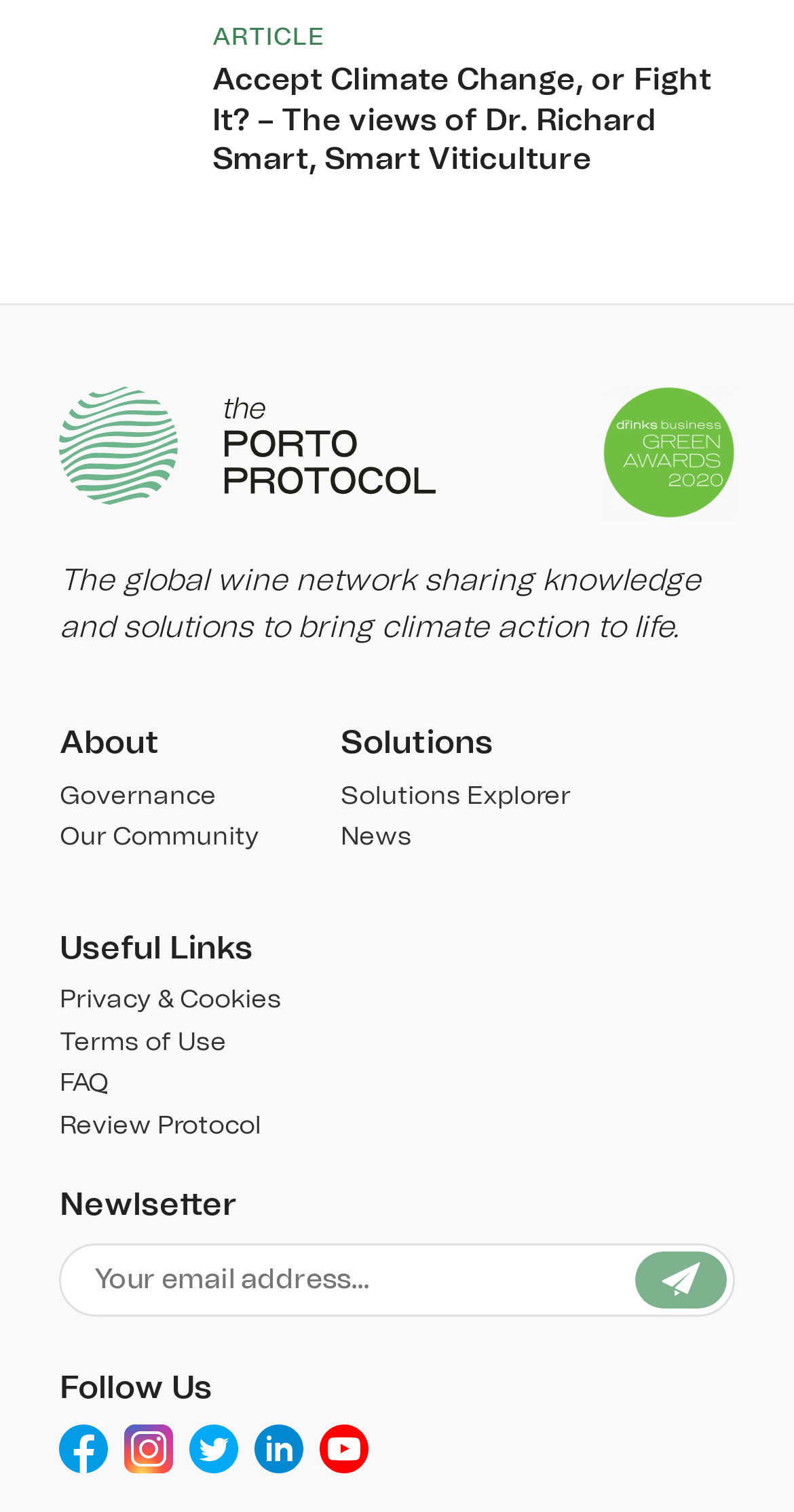Please provide the bounding box coordinates for the element that needs to be clicked to perform the following instruction: "Follow the link to Governance". The coordinates should be given as four float numbers between 0 and 1, i.e., [left, top, right, bottom].

[0.075, 0.518, 0.272, 0.535]